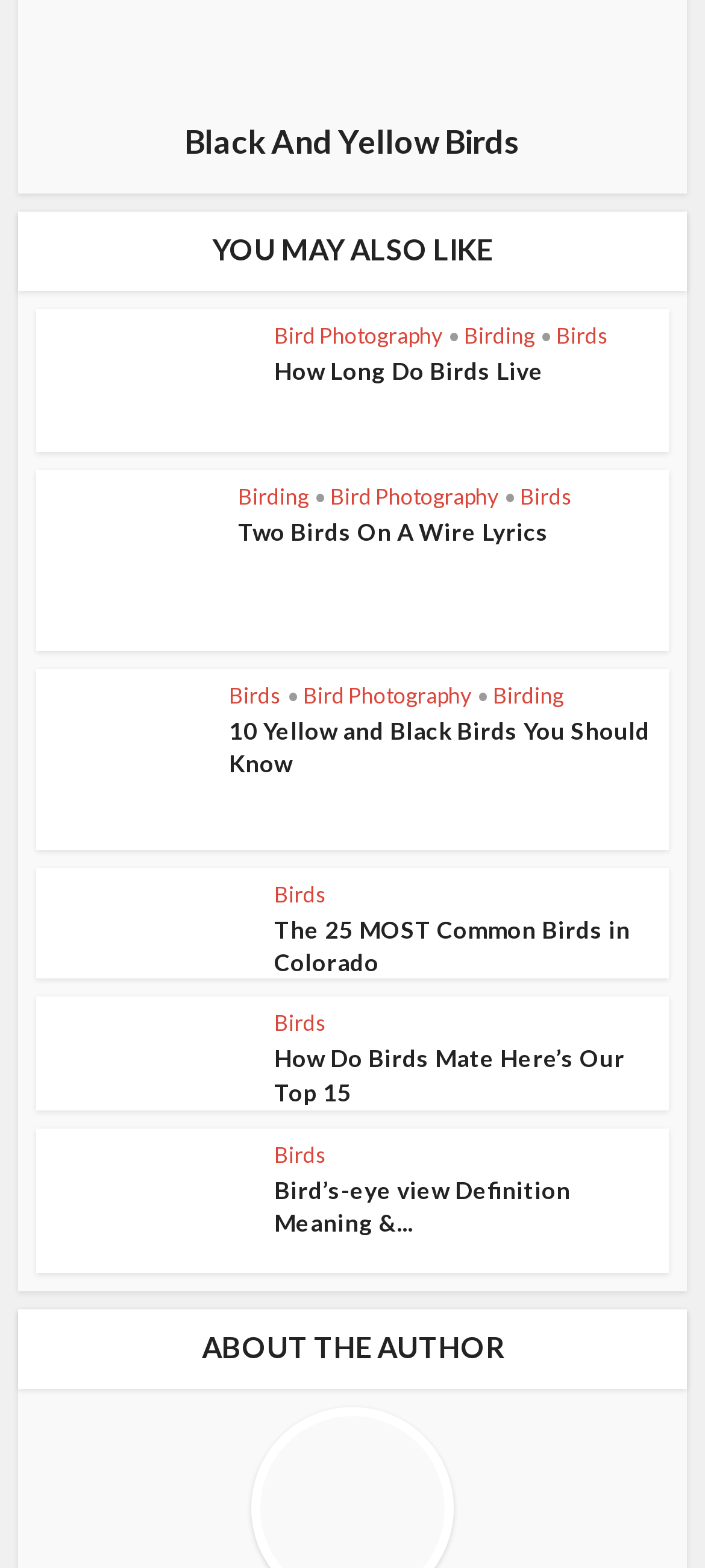What is the title of the first article?
Look at the image and respond to the question as thoroughly as possible.

The first article on the webpage has a heading element with the text 'How Long Do Birds Live'. This suggests that the title of the first article is 'How Long Do Birds Live'.